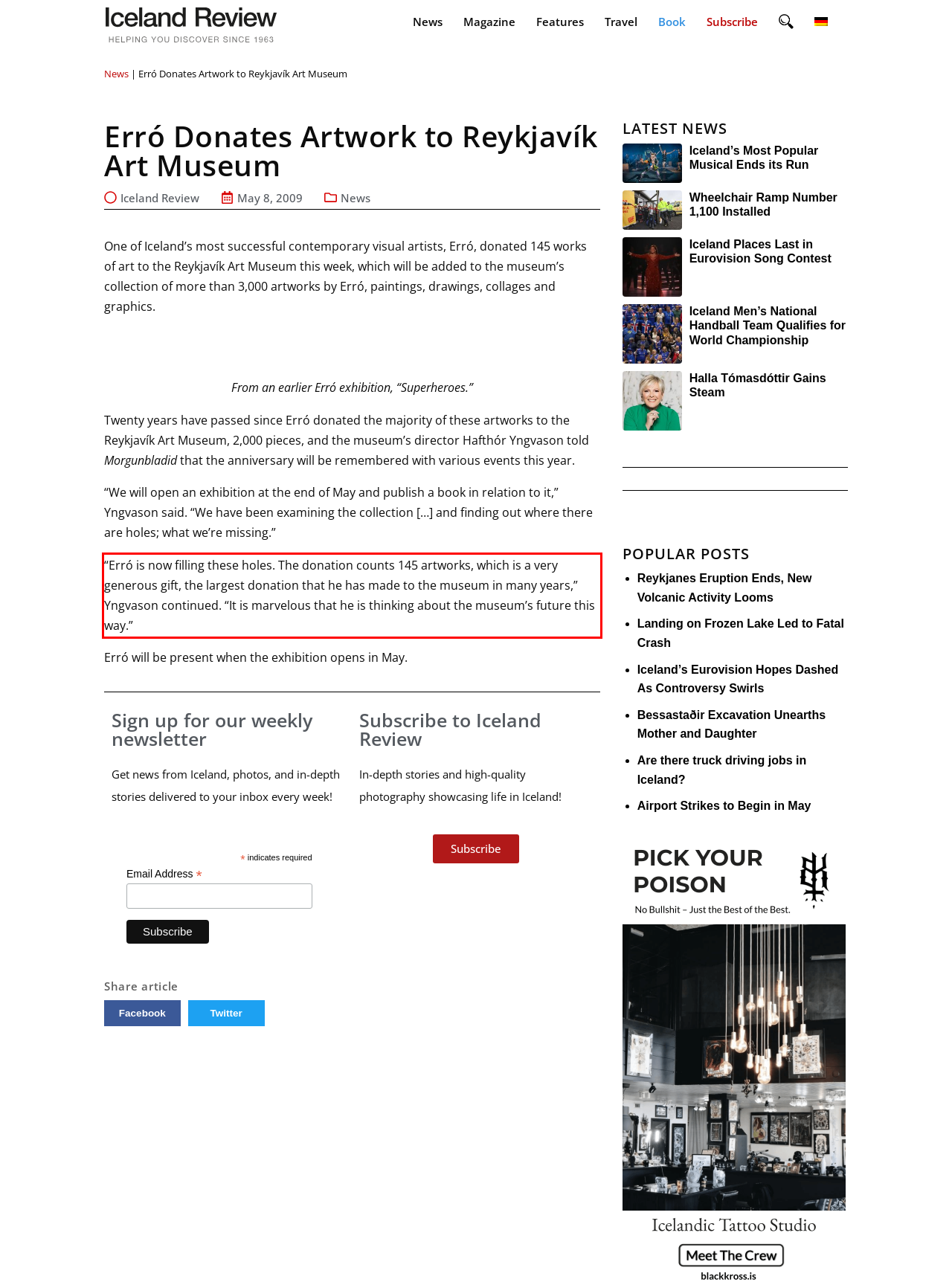You have a webpage screenshot with a red rectangle surrounding a UI element. Extract the text content from within this red bounding box.

“Erró is now filling these holes. The donation counts 145 artworks, which is a very generous gift, the largest donation that he has made to the museum in many years,” Yngvason continued. “It is marvelous that he is thinking about the museum’s future this way.”